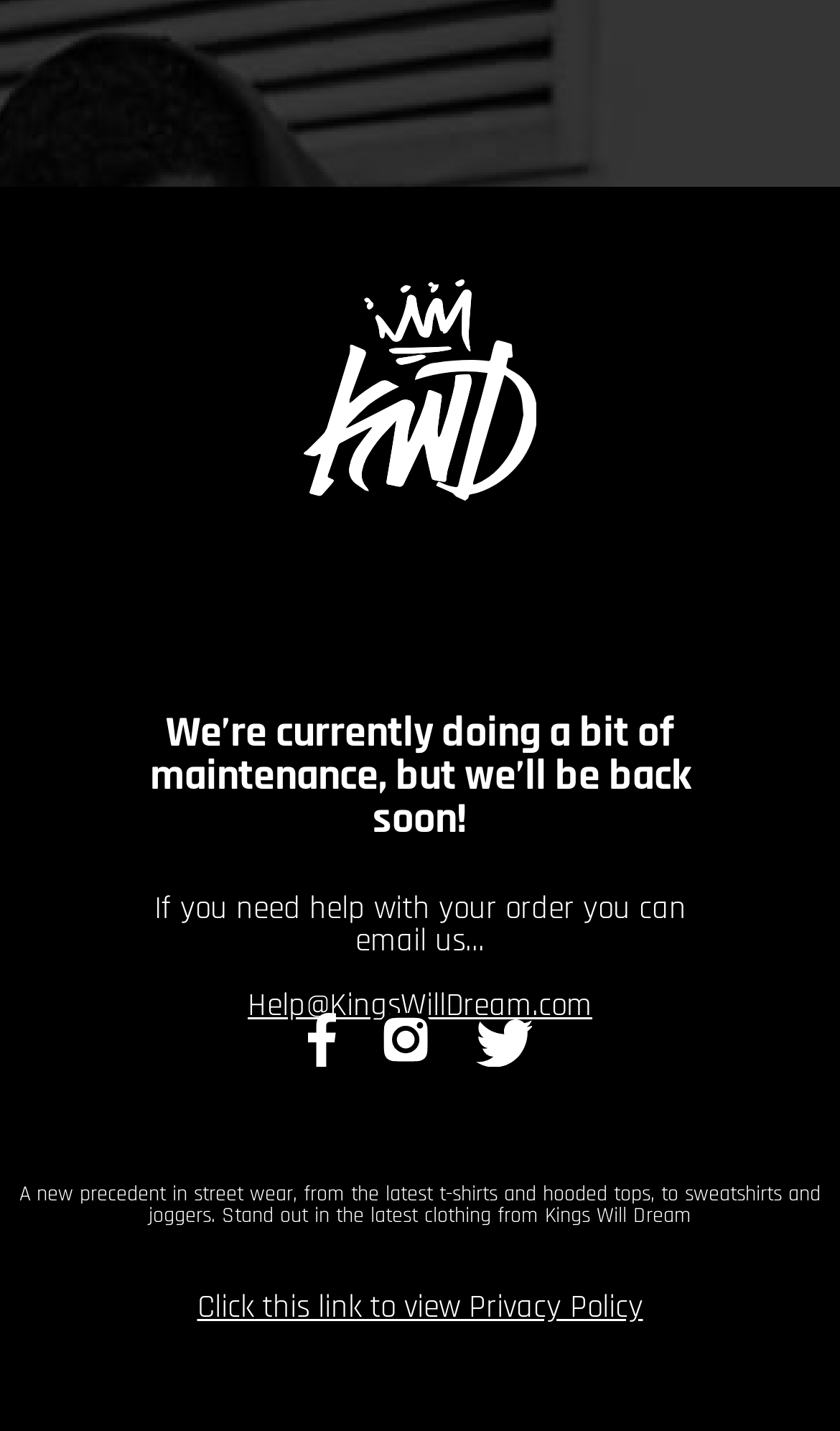How can I get help with my order?
Using the visual information, respond with a single word or phrase.

Email Help@KingsWillDream.com